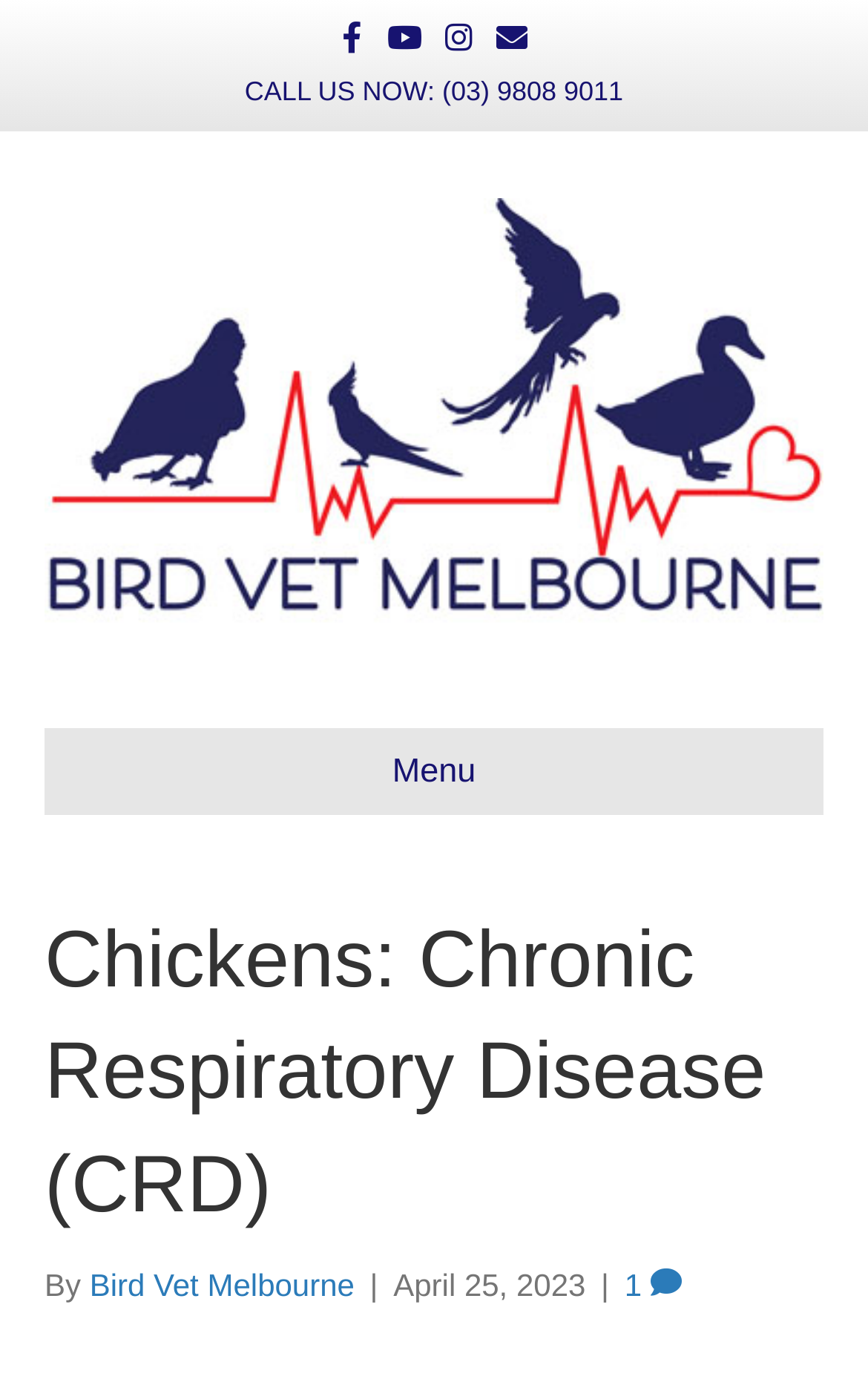Show the bounding box coordinates of the element that should be clicked to complete the task: "Visit Bird Vet Melbourne website".

[0.051, 0.295, 0.949, 0.321]